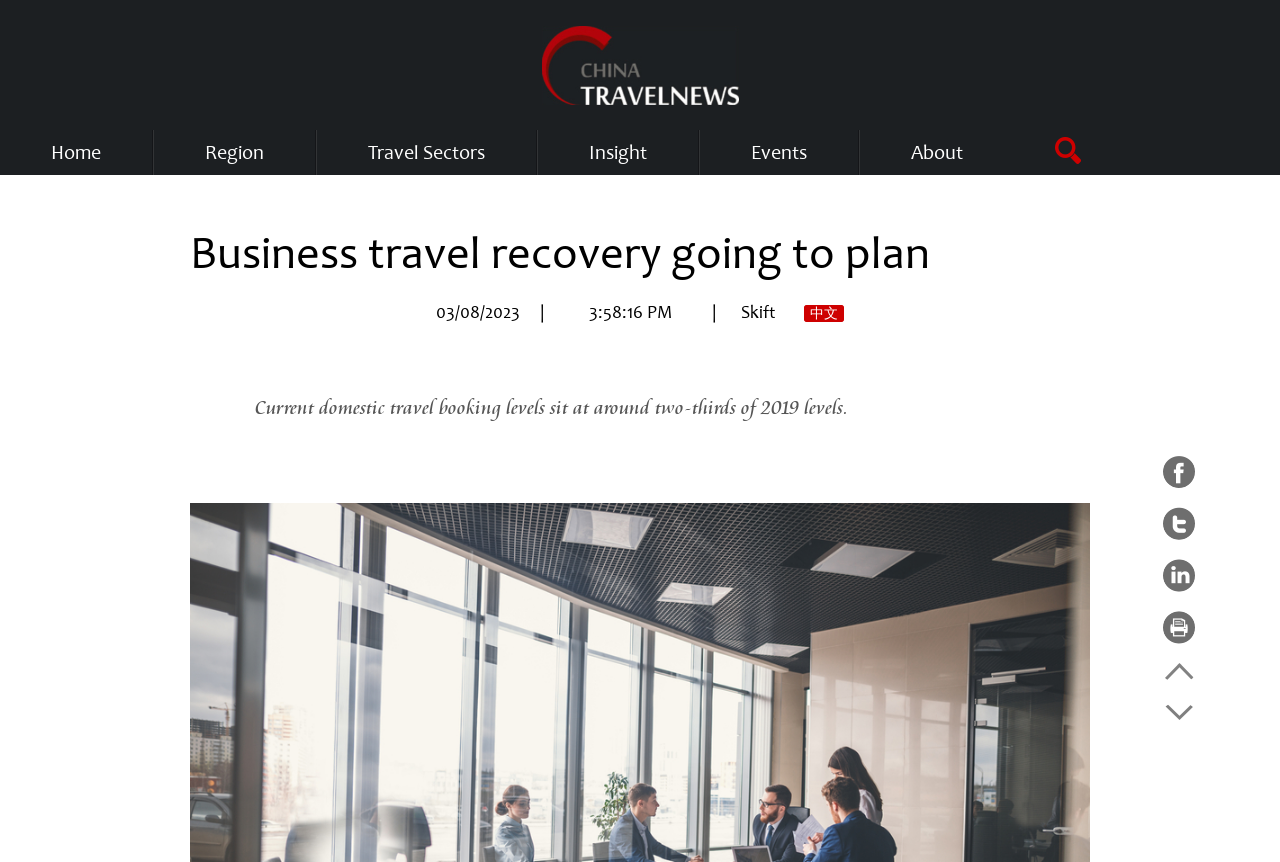Generate the title text from the webpage.

Business travel recovery going to plan